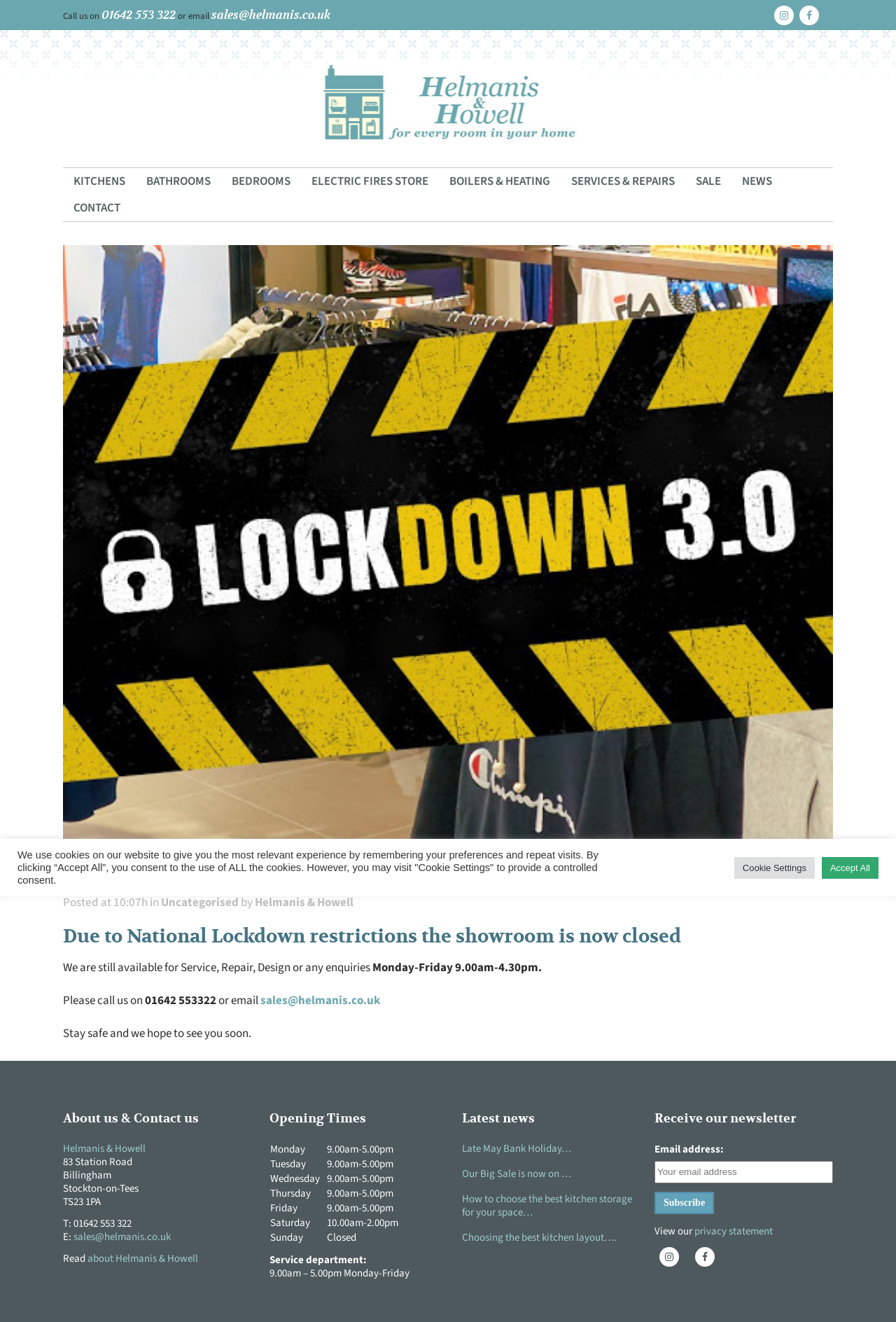Identify the bounding box coordinates for the UI element described by the following text: "about Helmanis & Howell". Provide the coordinates as four float numbers between 0 and 1, in the format [left, top, right, bottom].

[0.098, 0.946, 0.221, 0.957]